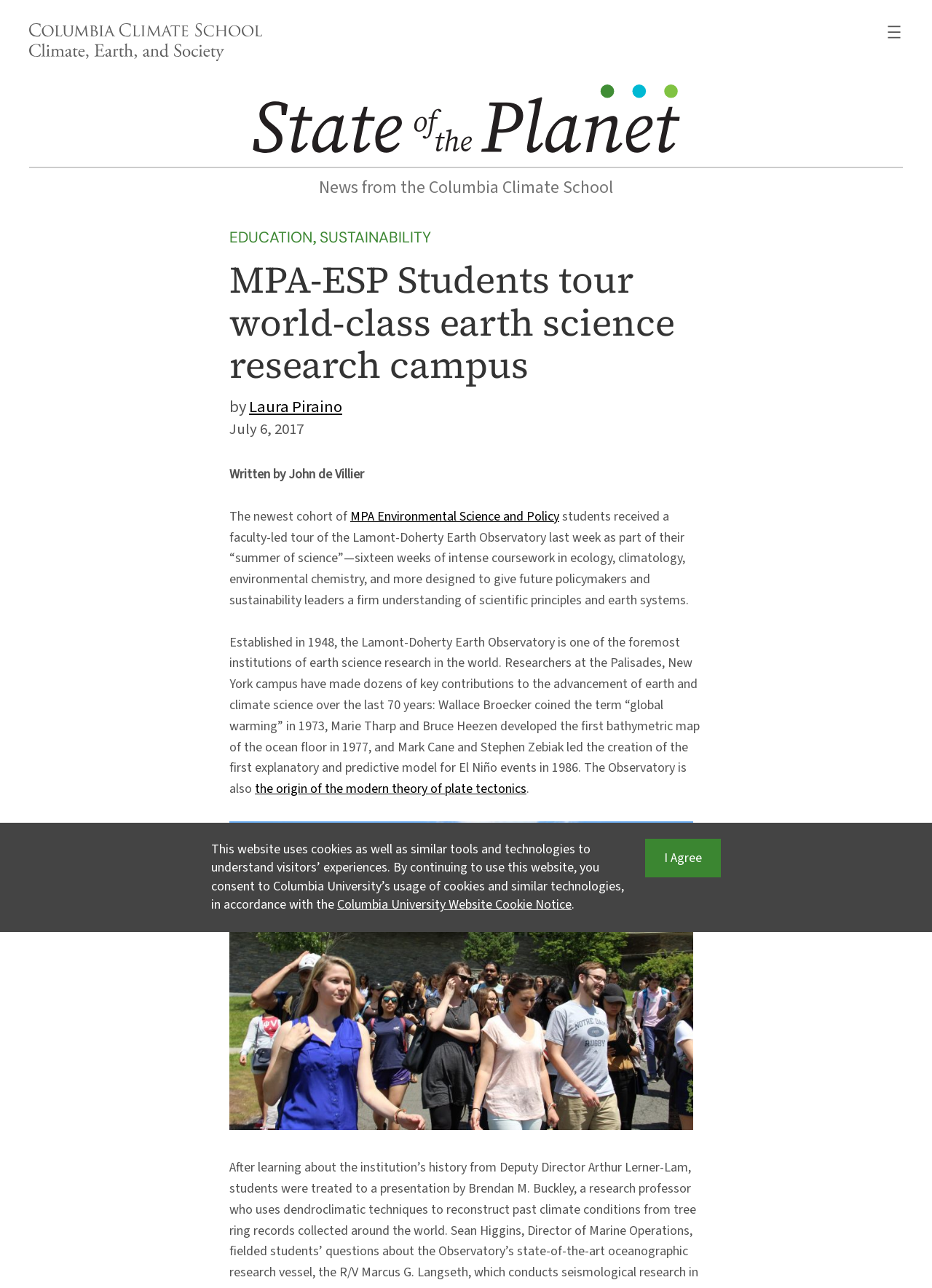Mark the bounding box of the element that matches the following description: "Prof Eliud".

None